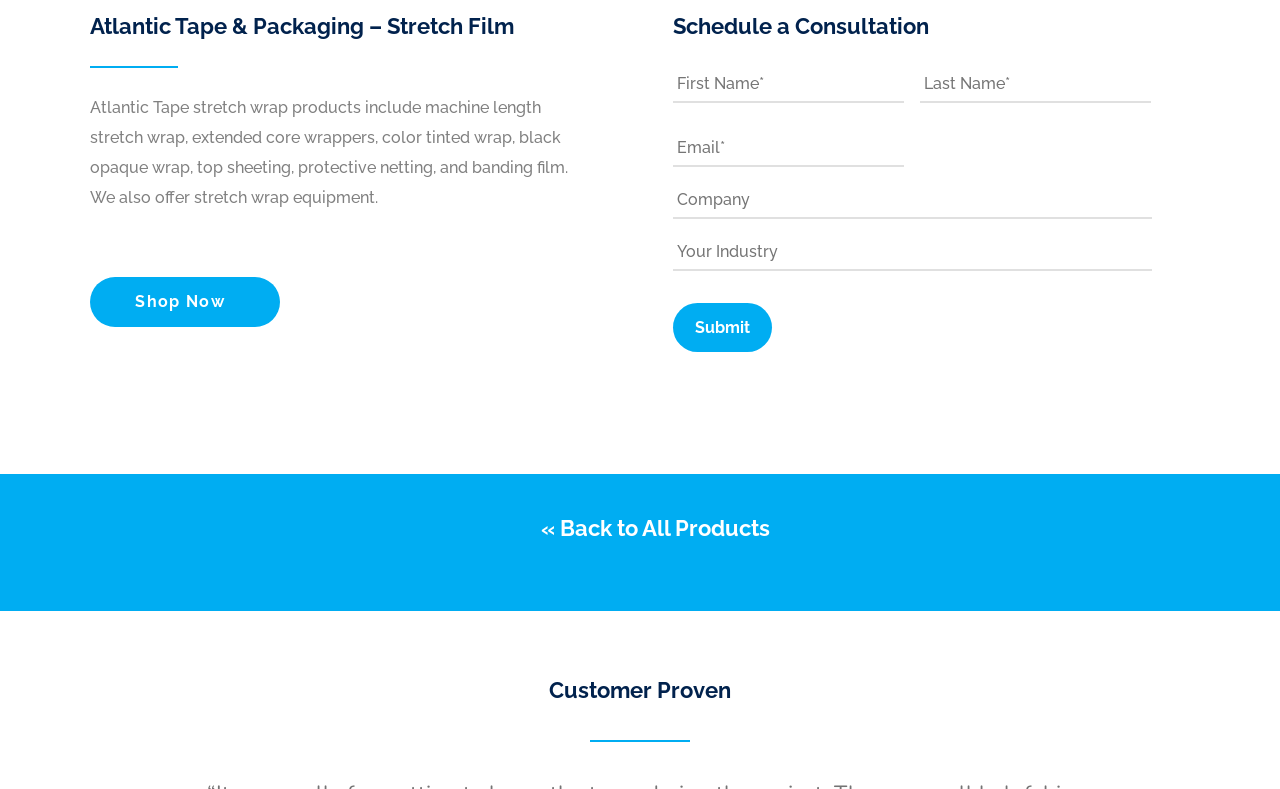Given the webpage screenshot and the description, determine the bounding box coordinates (top-left x, top-left y, bottom-right x, bottom-right y) that define the location of the UI element matching this description: value="Submit"

[0.526, 0.384, 0.603, 0.447]